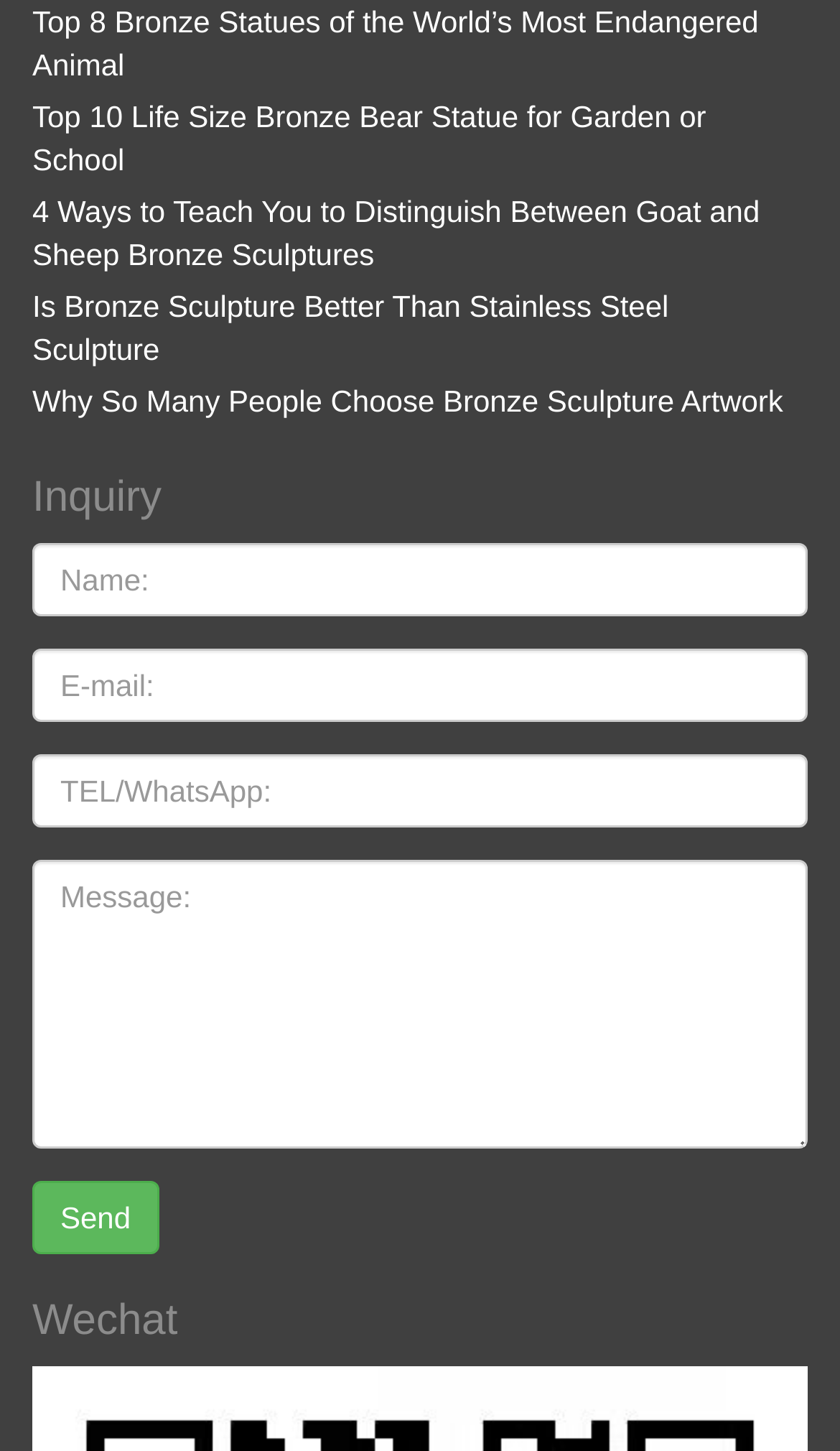How many text boxes are in the 'Inquiry' section?
Using the visual information from the image, give a one-word or short-phrase answer.

4